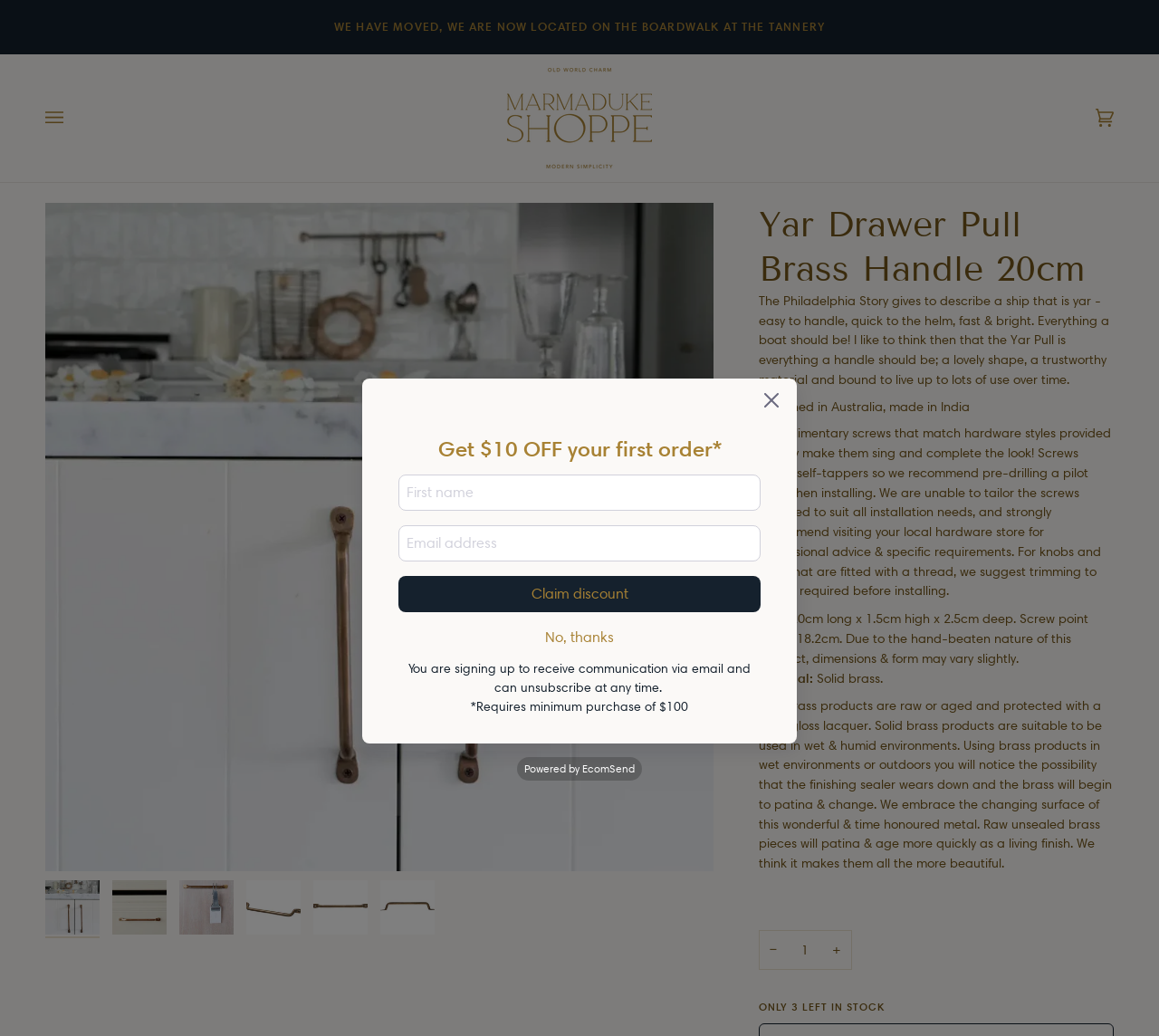Pinpoint the bounding box coordinates of the element that must be clicked to accomplish the following instruction: "Visit the LiveCode Journal blog". The coordinates should be in the format of four float numbers between 0 and 1, i.e., [left, top, right, bottom].

None